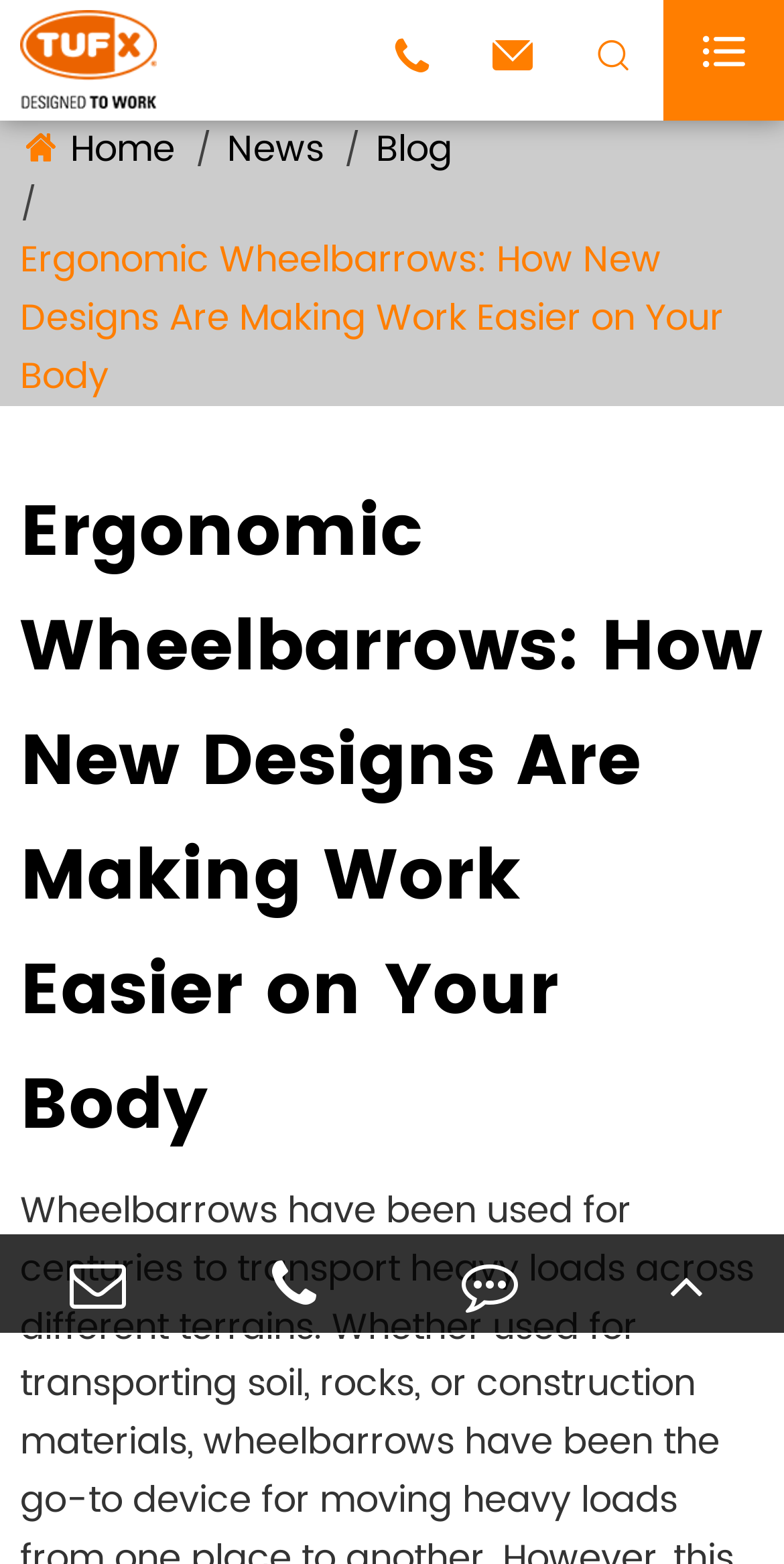What is the purpose of the 'TOP' link? Based on the image, give a response in one word or a short phrase.

To scroll to the top